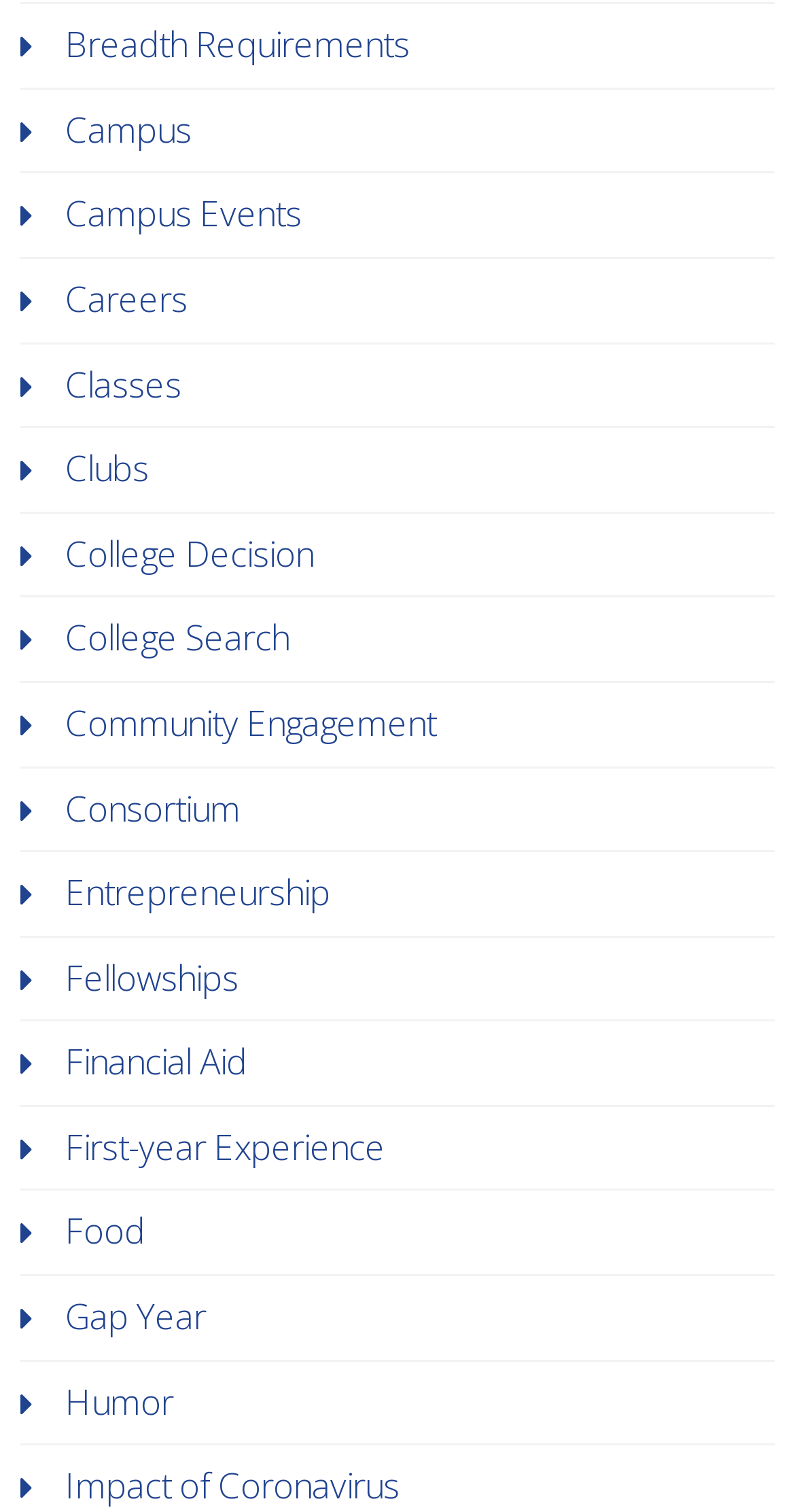Pinpoint the bounding box coordinates of the clickable element needed to complete the instruction: "Explore Campus Events". The coordinates should be provided as four float numbers between 0 and 1: [left, top, right, bottom].

[0.082, 0.126, 0.379, 0.157]